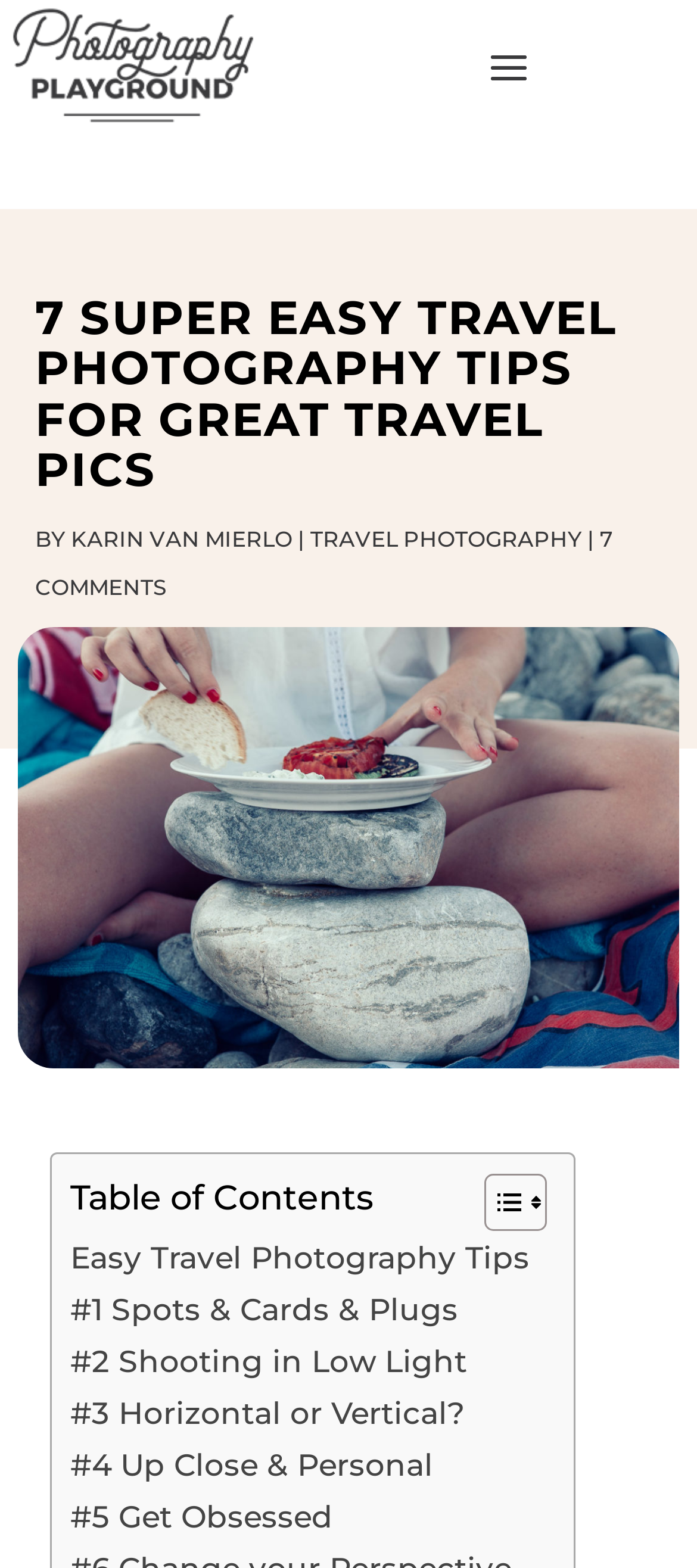Find the bounding box coordinates of the clickable region needed to perform the following instruction: "Click on the link to read the article by Karin Van Mierlo". The coordinates should be provided as four float numbers between 0 and 1, i.e., [left, top, right, bottom].

[0.101, 0.335, 0.419, 0.352]